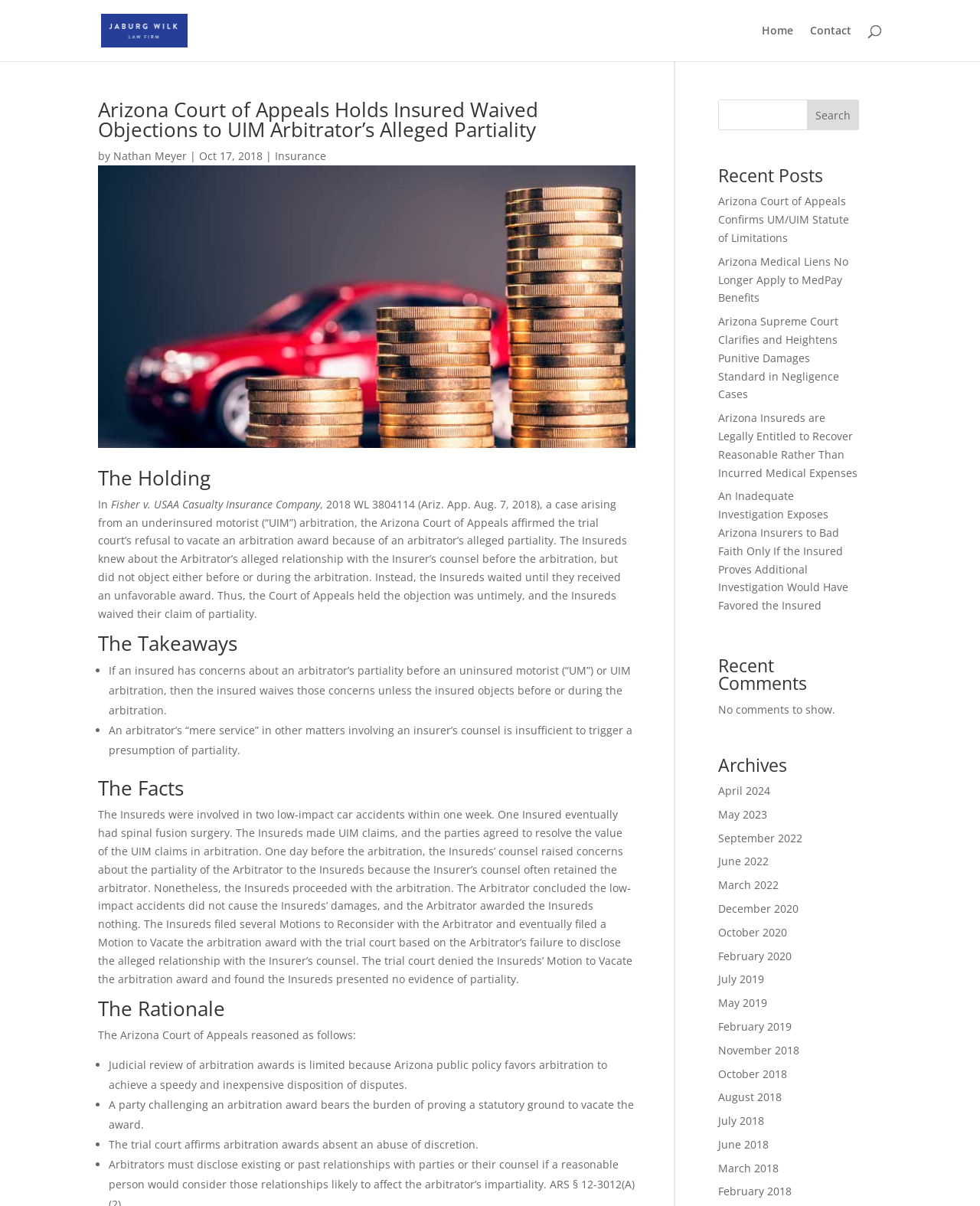Explain the webpage in detail, including its primary components.

This webpage is about a legal blog, specifically the "Arizona Bad Faith Blawg". At the top left, there is a logo and a link to the blog's homepage. To the right of the logo, there are links to "Home" and "Contact". Below the logo, there is a search bar.

The main content of the page is an article titled "Arizona Court of Appeals Holds Insured Waived Objections to UIM Arbitrator’s Alleged Partiality". The article is written by Nathan Meyer and was published on October 17, 2018. The article is divided into sections, including "The Holding", "The Takeaways", "The Facts", "The Rationale", and others.

To the right of the article, there are several sections, including "Recent Posts", "Recent Comments", and "Archives". The "Recent Posts" section lists several links to other articles on the blog, while the "Recent Comments" section indicates that there are no comments to show. The "Archives" section lists links to articles from various months and years.

There are several images on the page, including one at the top of the article and another below the "The Holding" section. The images appear to be related to the Arizona Court of Appeals and UIM arbitration.